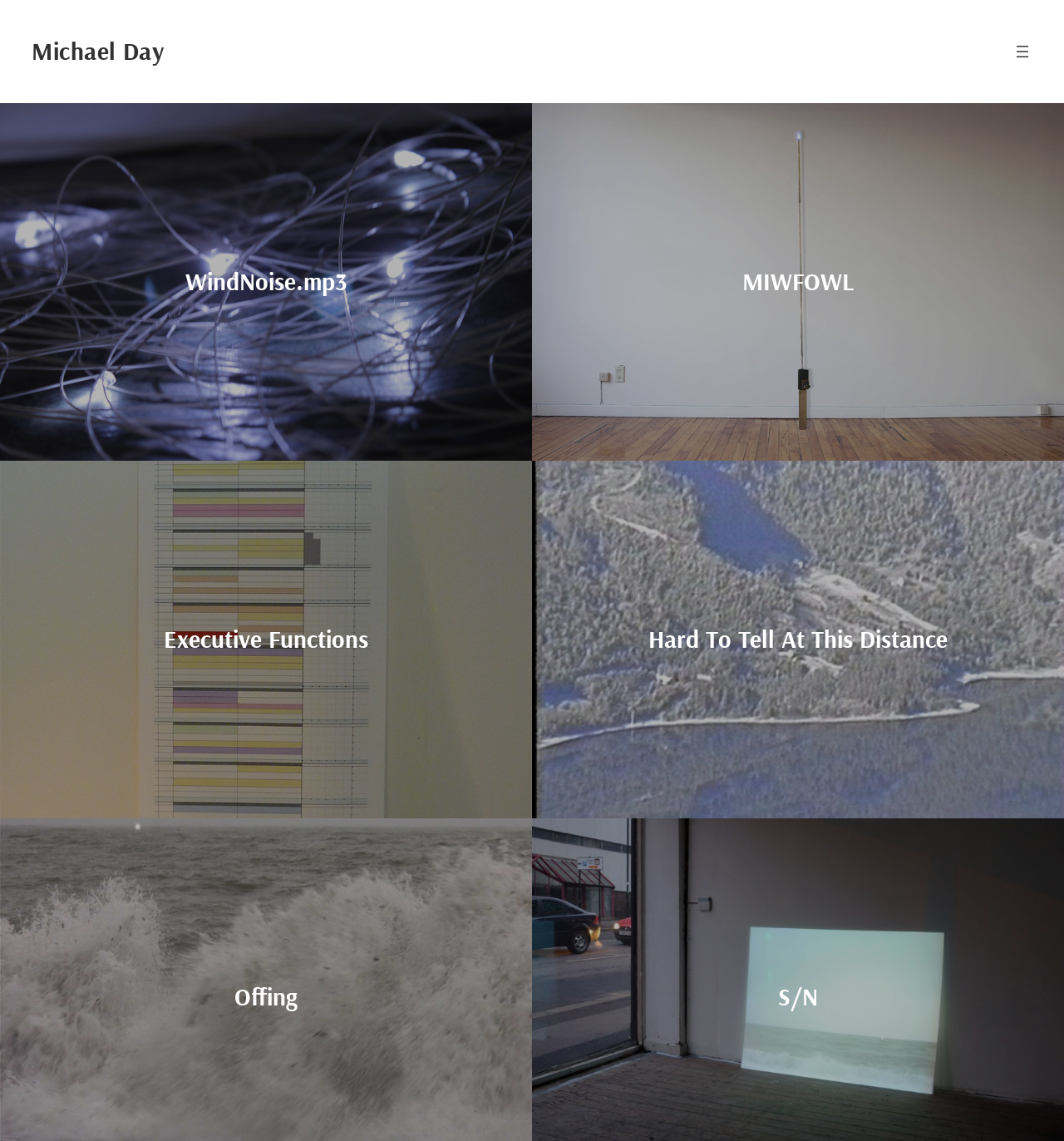What is the name of the first audio file?
Can you provide an in-depth and detailed response to the question?

The first heading element on the webpage is 'WindNoise.mp3', which is likely the name of an audio file. This is confirmed by the presence of a link element with the same text content.